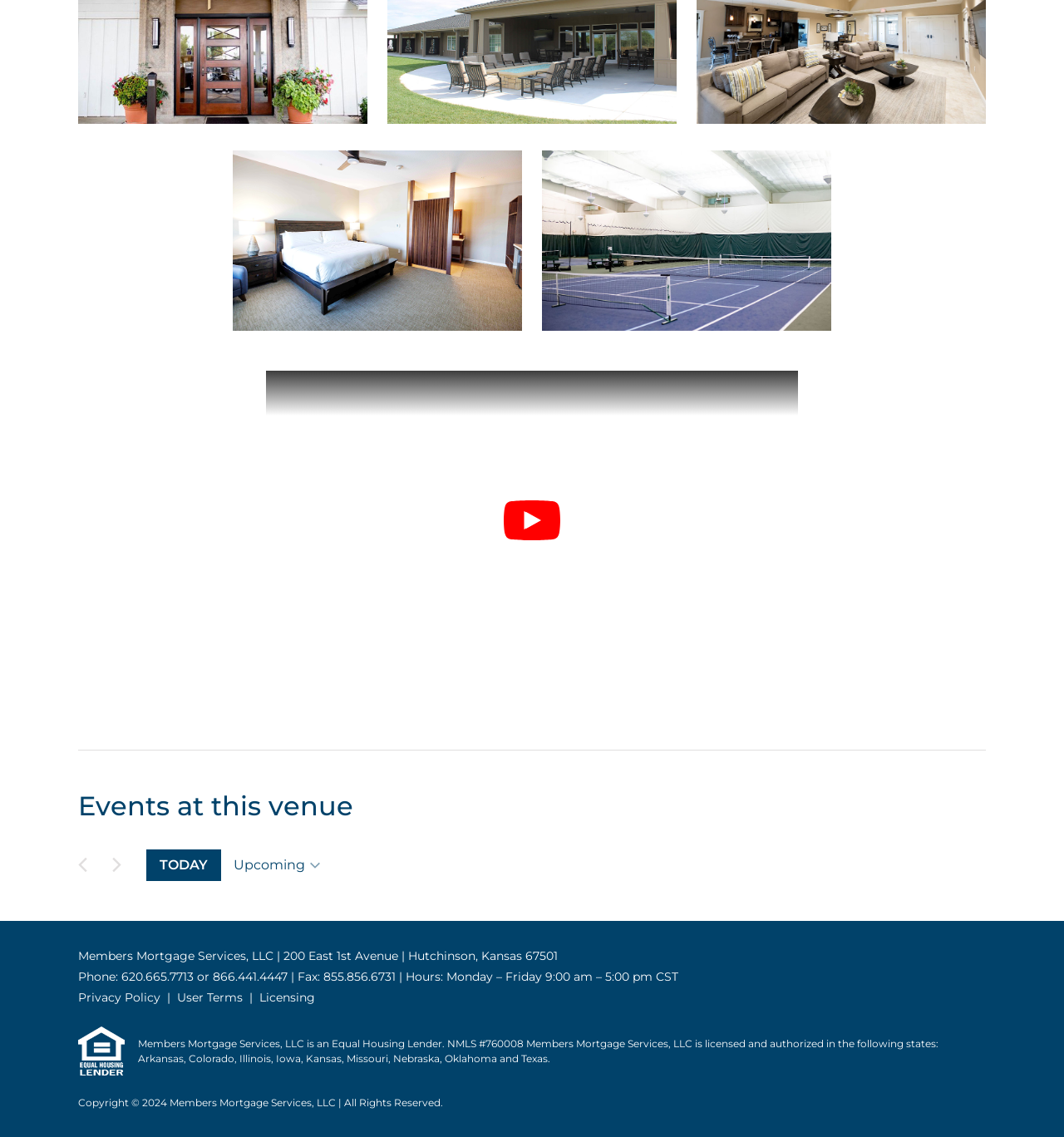Provide the bounding box coordinates of the HTML element described by the text: "Privacy Policy User Terms Licensing". The coordinates should be in the format [left, top, right, bottom] with values between 0 and 1.

[0.073, 0.87, 0.927, 0.885]